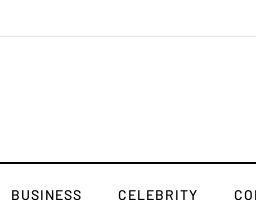What is the purpose of the logo?
Carefully analyze the image and provide a thorough answer to the question.

The logo serves as a visual identity for the website, encapsulating the essence of the platform and providing a guide for users to explore the website's content, which includes diverse topics such as business, celebrity news, and current affairs.